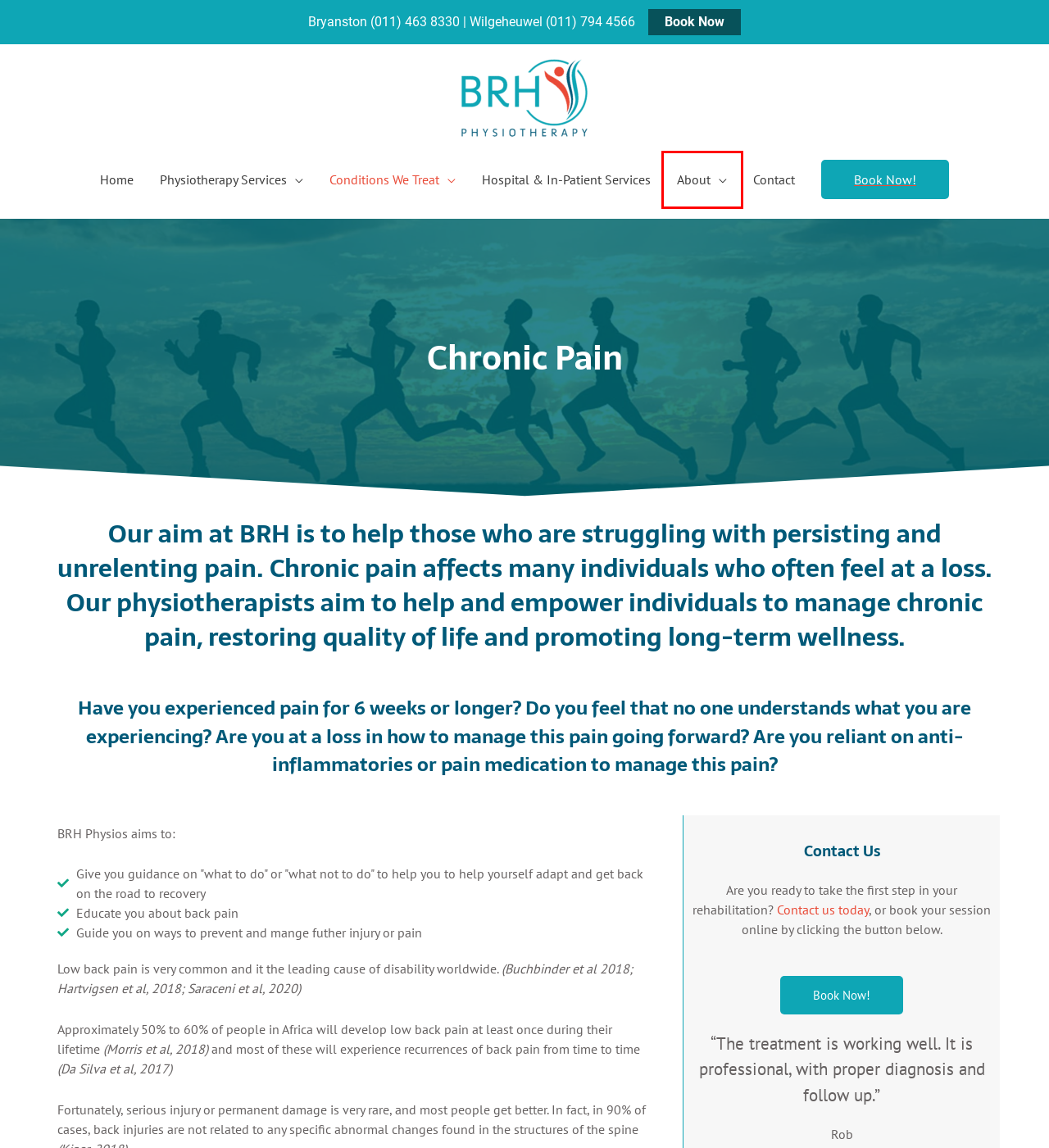Evaluate the webpage screenshot and identify the element within the red bounding box. Select the webpage description that best fits the new webpage after clicking the highlighted element. Here are the candidates:
A. Book now
B. Contact - BRH Physios | Physiotherapy and Services
C. Physiotherapy Services - Brhphysios | Physiotherapy
D. About - BRH Physios | Physiotherapy Established 1989
E. Running Analysis & Assessment - BRH Physios | Physiotherapy Services
F. Hospital & In-Patient Services - BRH Physios | Physiotherapy Services
G. Brhphysios - Physiotherapists | BRH Physiotherapy
H. Back, Neck & Thoracic Pain - BRH Physios | Physiotherapy Services

D